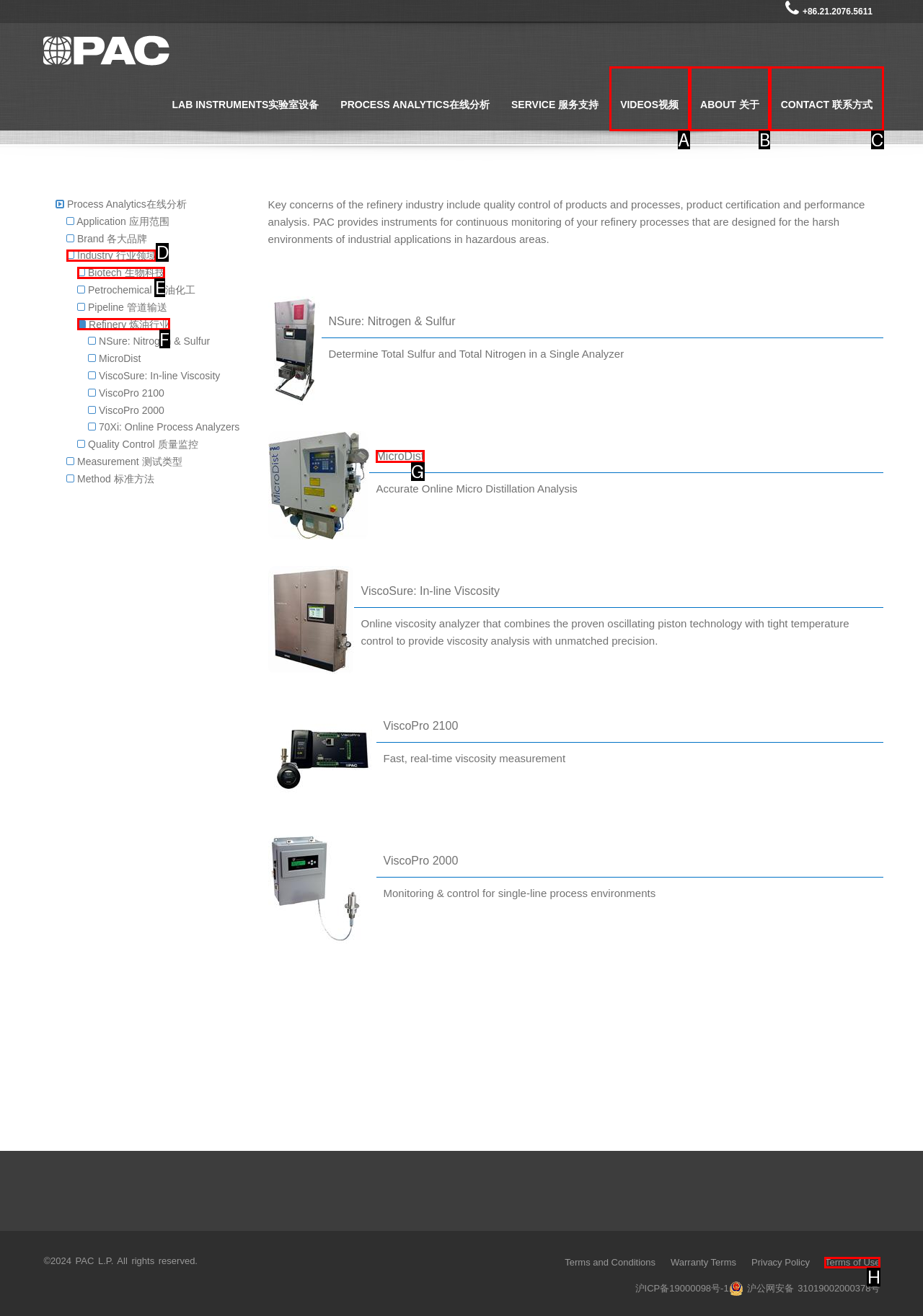Determine the option that aligns with this description: Videos视频
Reply with the option's letter directly.

A